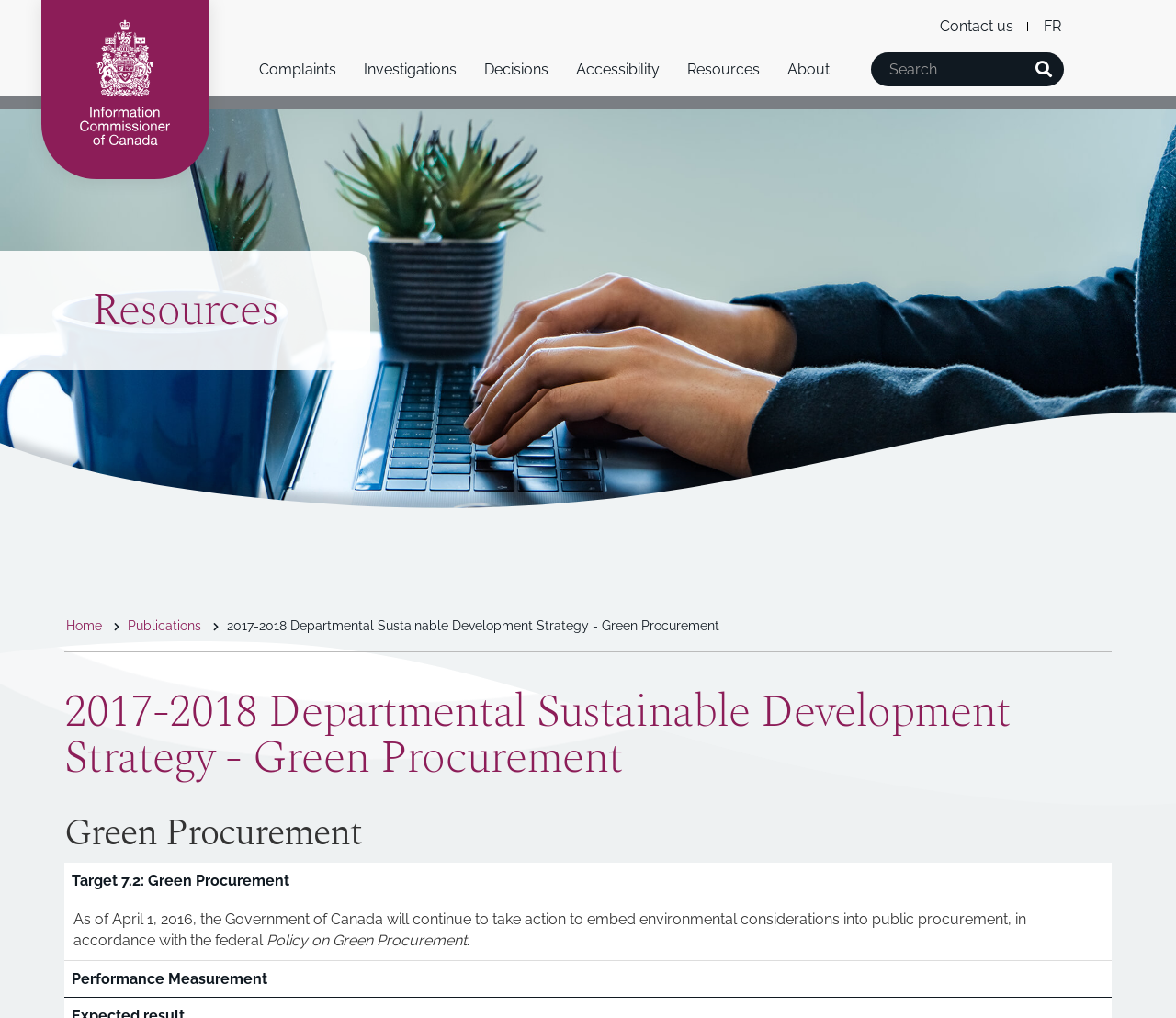Please find the bounding box coordinates of the section that needs to be clicked to achieve this instruction: "Search".

[0.745, 0.051, 0.874, 0.085]